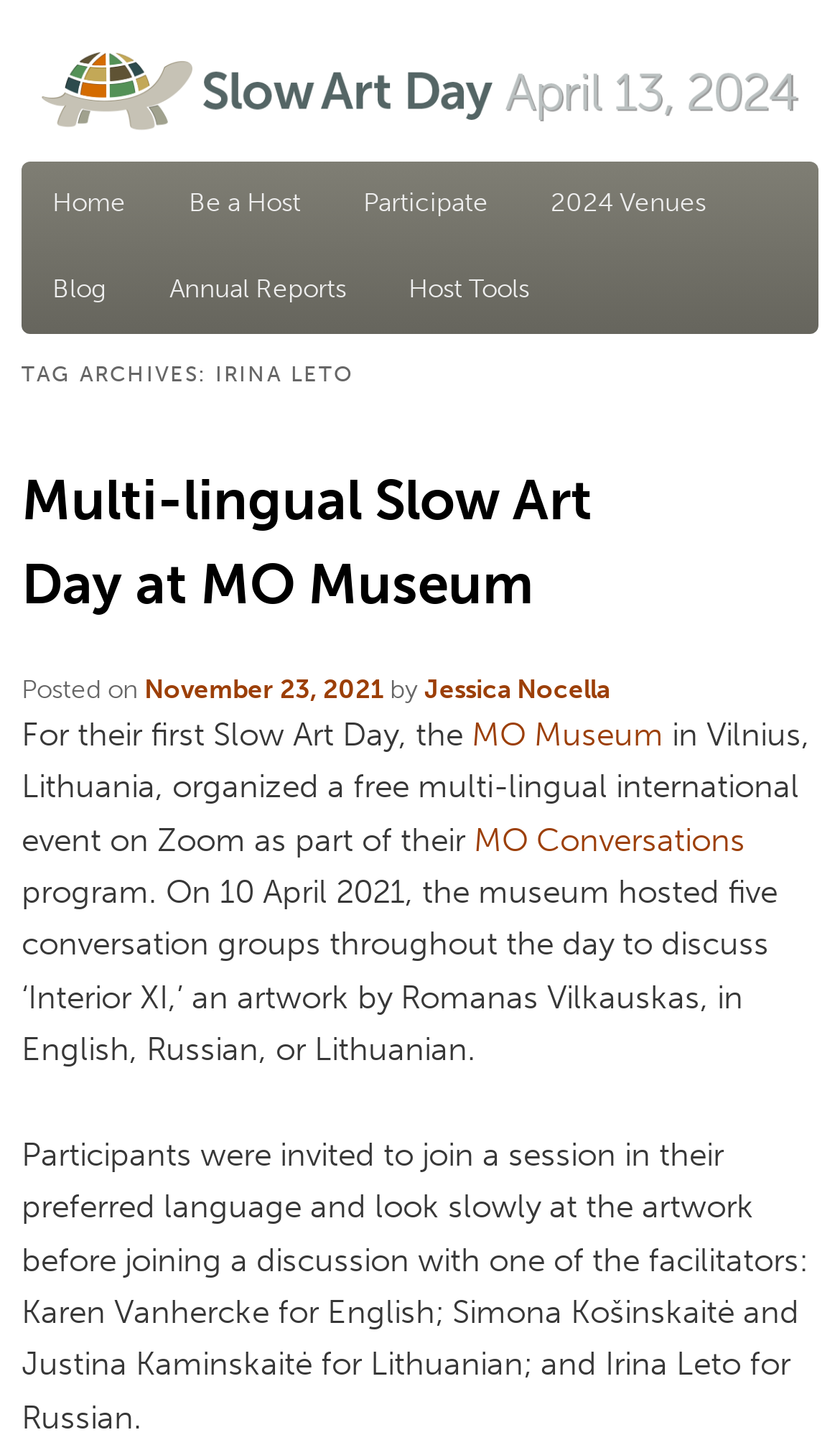Show the bounding box coordinates for the element that needs to be clicked to execute the following instruction: "Sign up for event information". Provide the coordinates in the form of four float numbers between 0 and 1, i.e., [left, top, right, bottom].

None